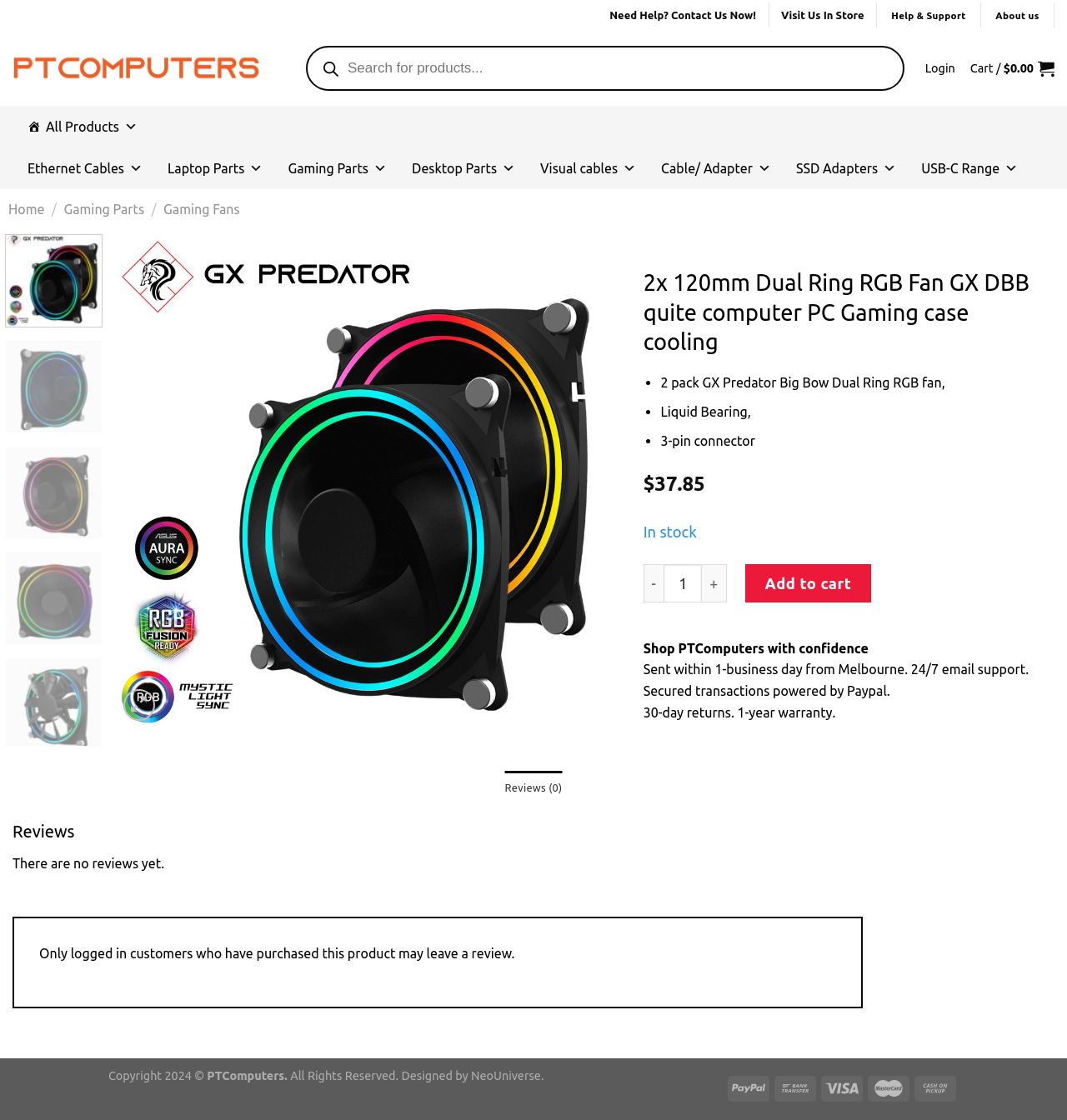Bounding box coordinates are specified in the format (top-left x, top-left y, bottom-right x, bottom-right y). All values are floating point numbers bounded between 0 and 1. Please provide the bounding box coordinate of the region this sentence describes: Gaming Parts

[0.06, 0.18, 0.135, 0.193]